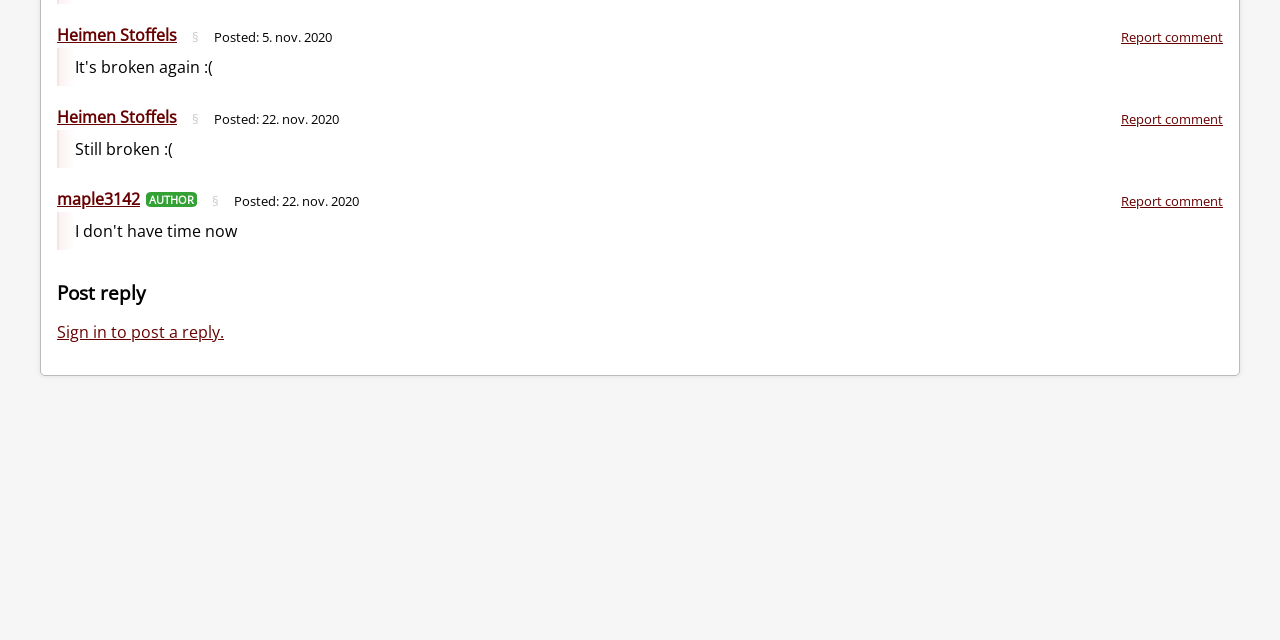Please find the bounding box for the following UI element description. Provide the coordinates in (top-left x, top-left y, bottom-right x, bottom-right y) format, with values between 0 and 1: Report comment

[0.876, 0.3, 0.955, 0.328]